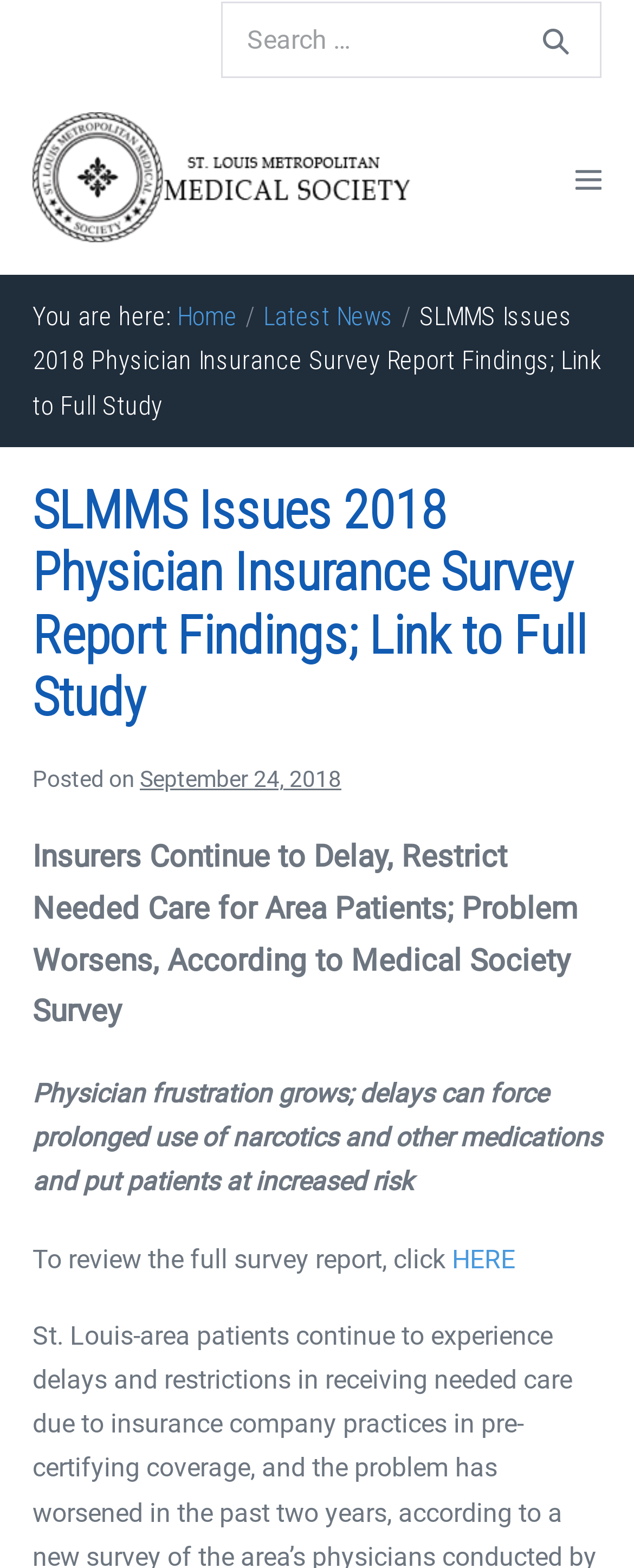Bounding box coordinates should be in the format (top-left x, top-left y, bottom-right x, bottom-right y) and all values should be floating point numbers between 0 and 1. Determine the bounding box coordinate for the UI element described as: parent_node: Search for: value="Search"

[0.831, 0.007, 0.923, 0.044]